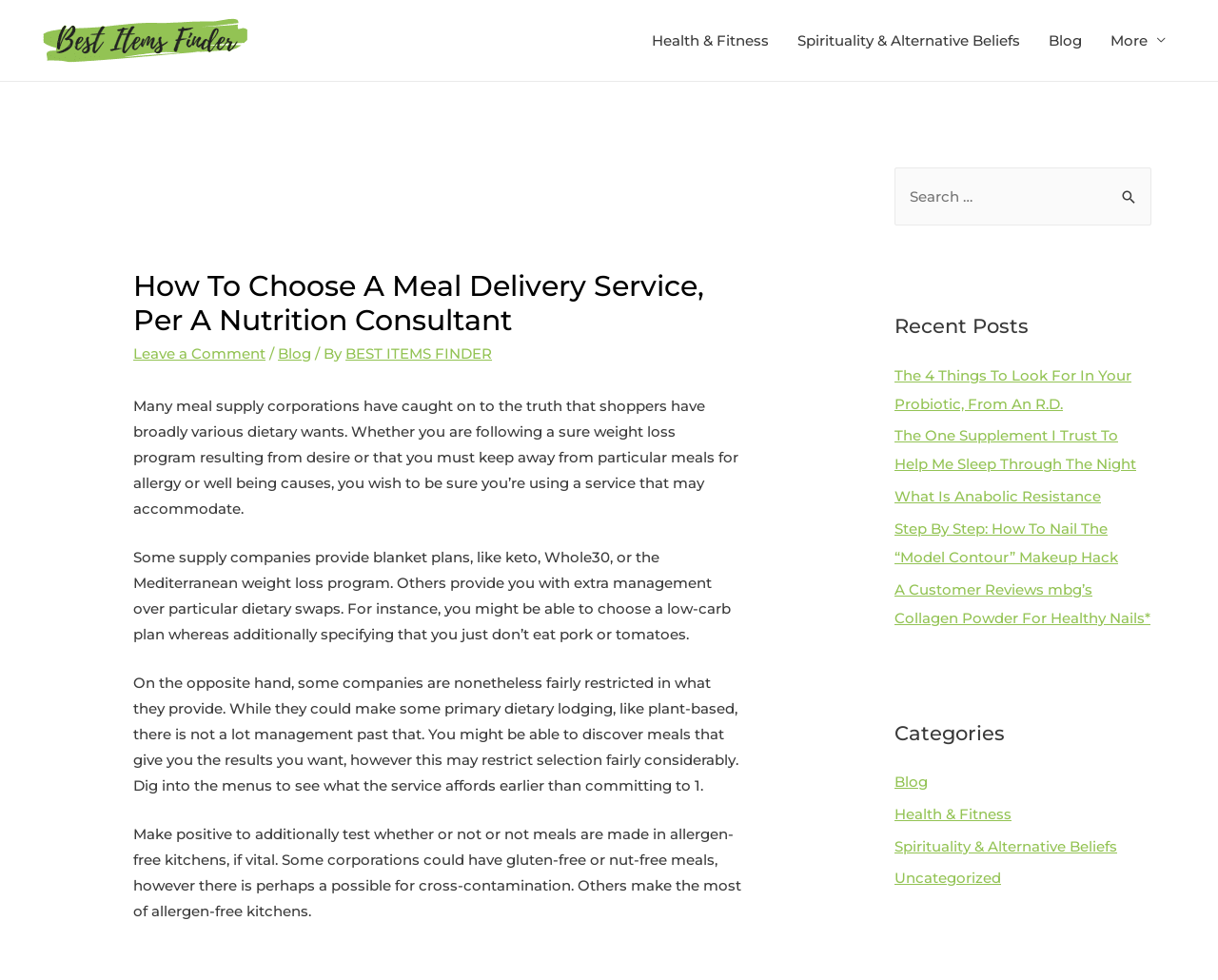From the webpage screenshot, identify the region described by BEST ITEMS FINDER. Provide the bounding box coordinates as (top-left x, top-left y, bottom-right x, bottom-right y), with each value being a floating point number between 0 and 1.

[0.284, 0.352, 0.404, 0.37]